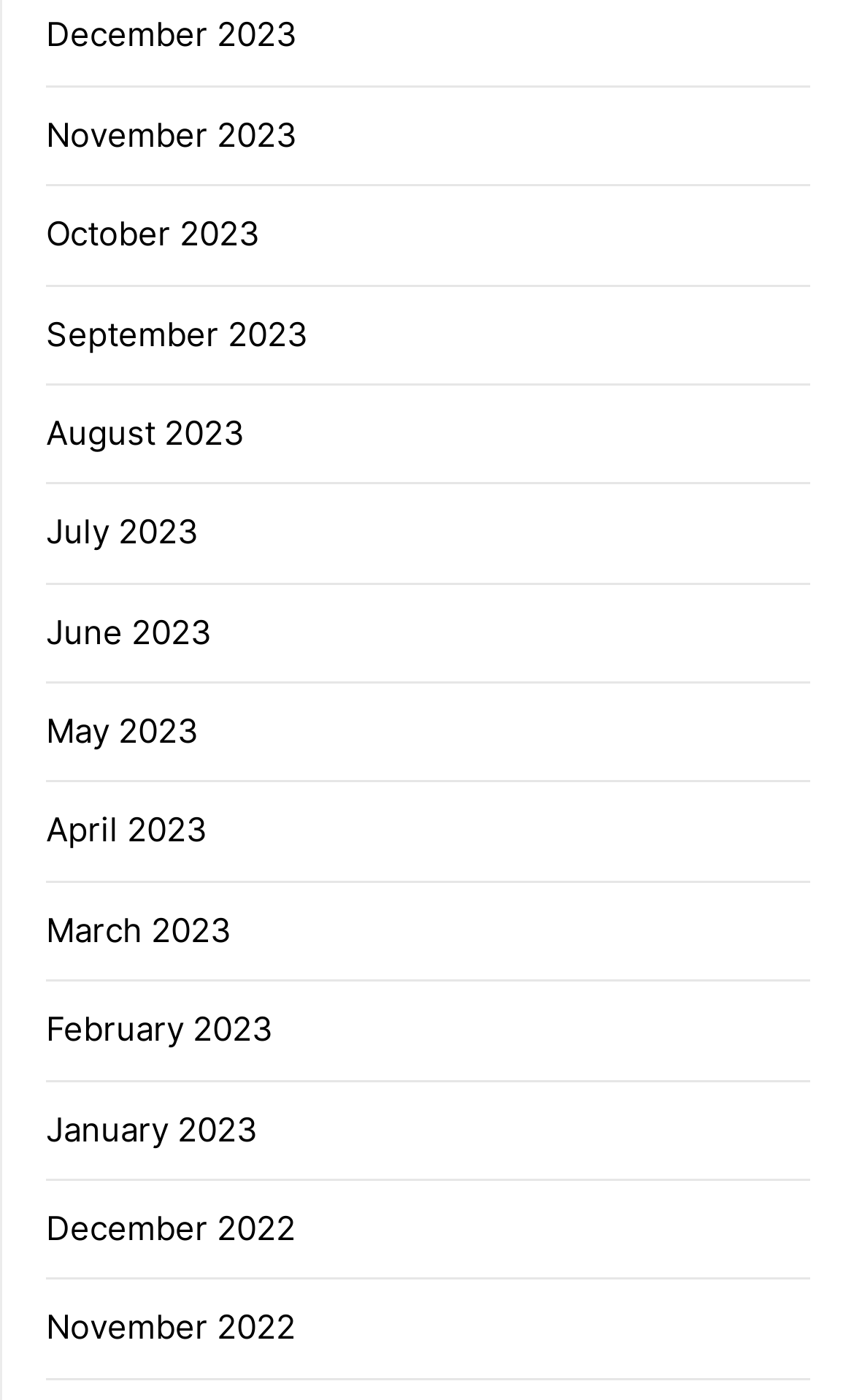Are all links aligned to the left?
Based on the visual content, answer with a single word or a brief phrase.

Yes